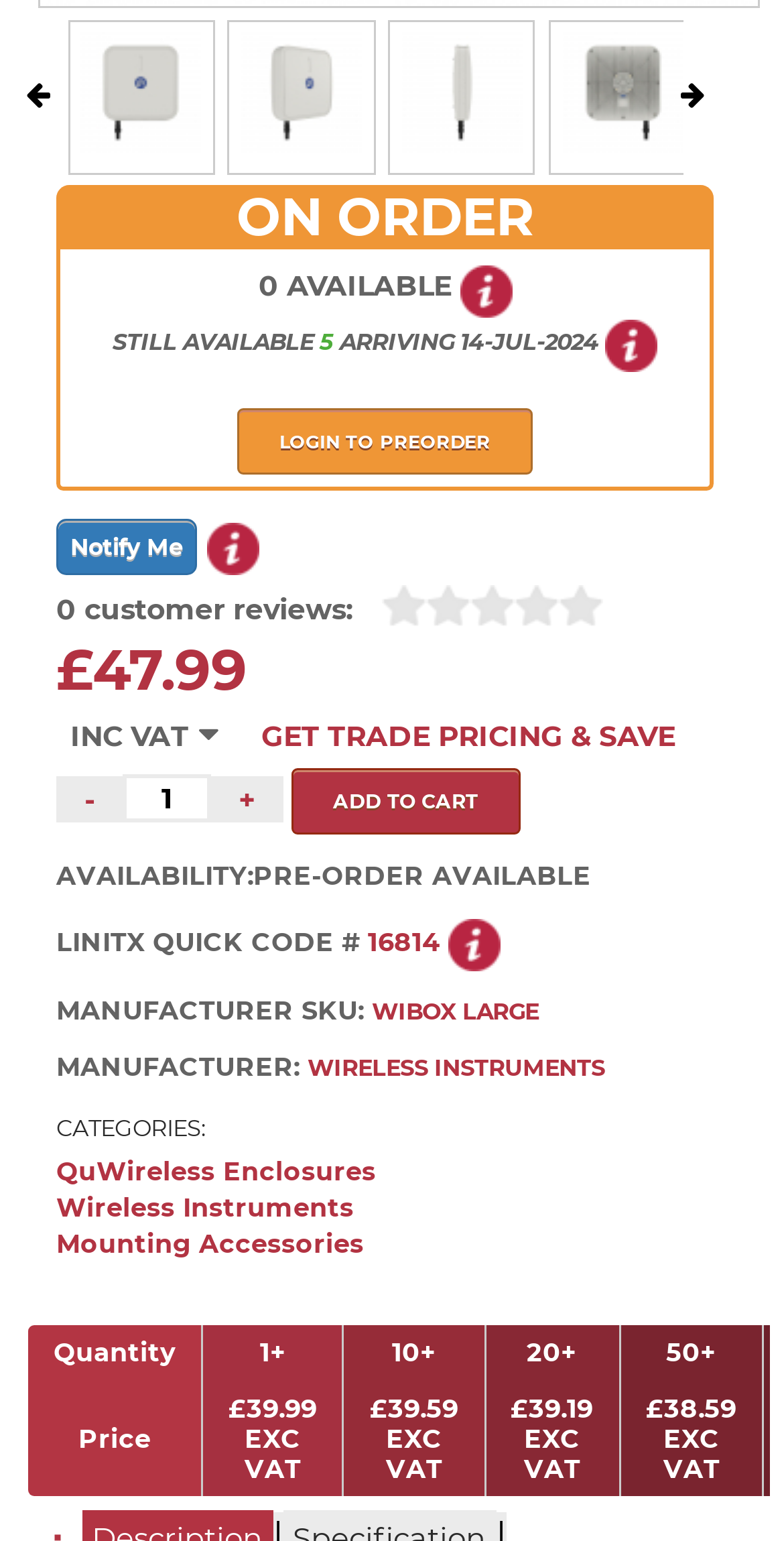How many images are displayed on the product page?
Provide a fully detailed and comprehensive answer to the question.

There are 5 images displayed on the product page, which show different views of the product, including the main image, package contents, product box, inside view, and shipping today cut off.